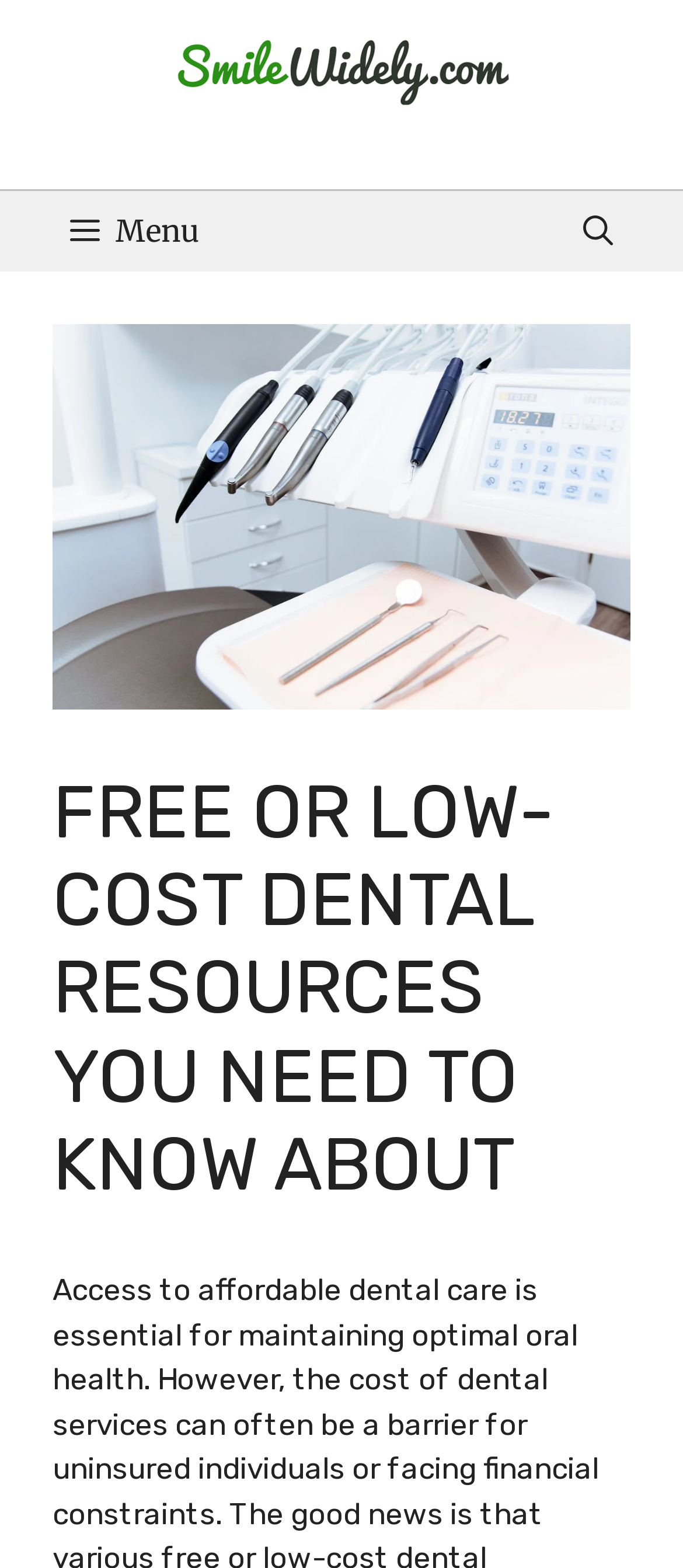What is the name of the website?
Look at the webpage screenshot and answer the question with a detailed explanation.

The name of the website can be found in the banner section at the top of the webpage, where it says 'Smile Widely' in a prominent font.